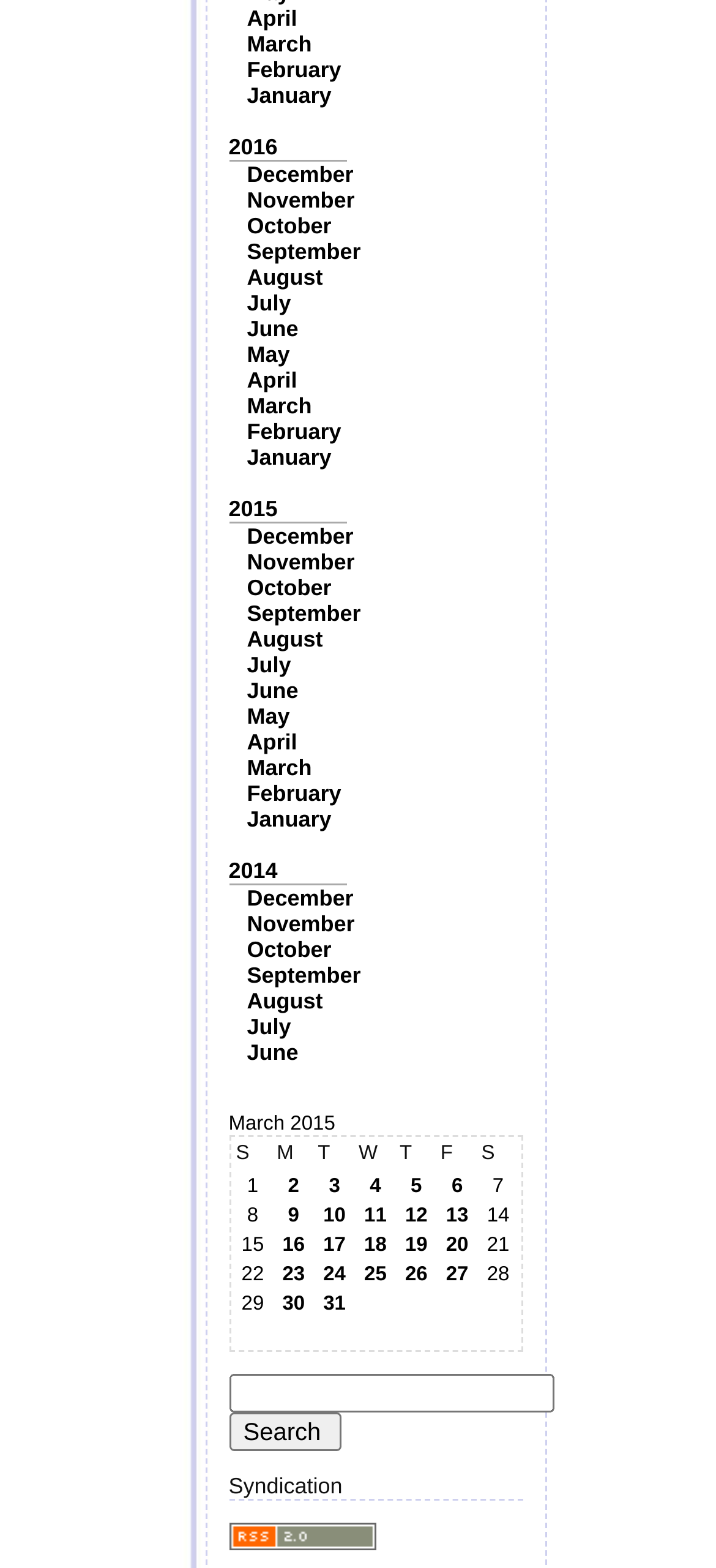Pinpoint the bounding box coordinates of the element to be clicked to execute the instruction: "View March 2015 table".

[0.319, 0.71, 0.729, 0.862]